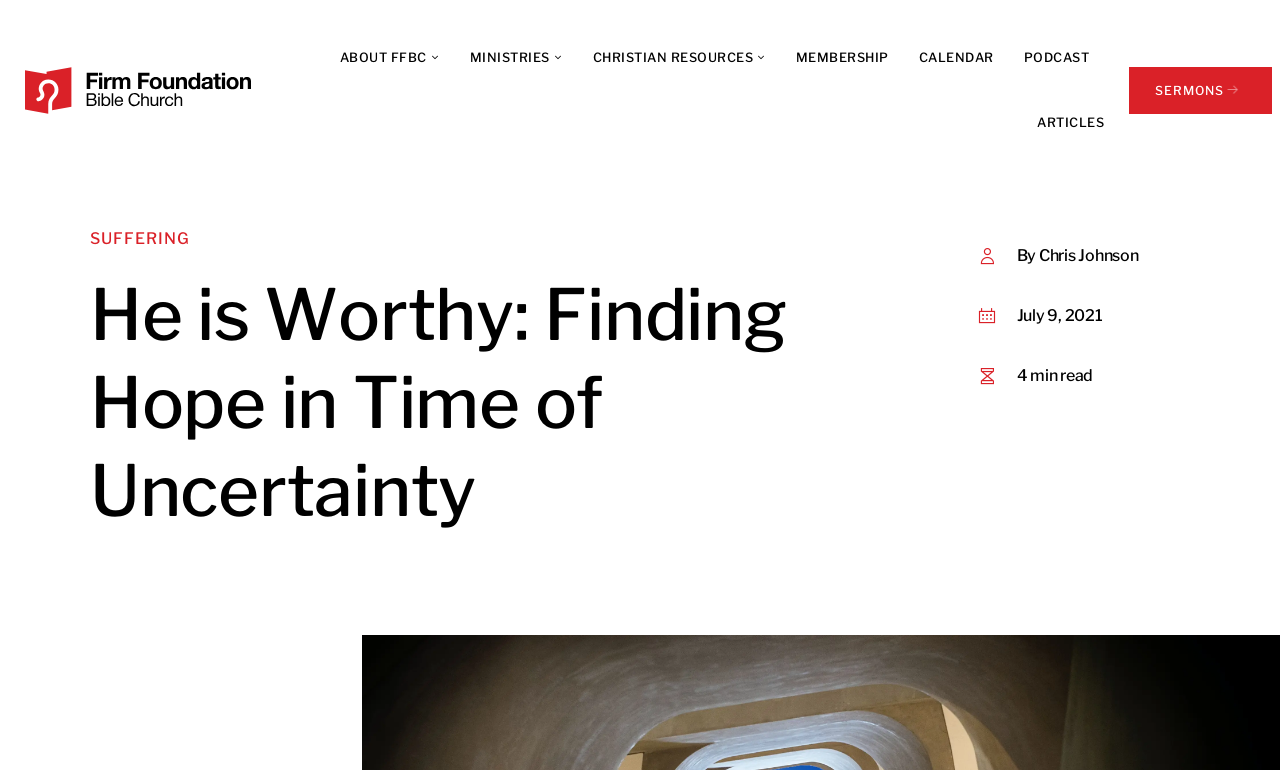For the given element description Ministries, determine the bounding box coordinates of the UI element. The coordinates should follow the format (top-left x, top-left y, bottom-right x, bottom-right y) and be within the range of 0 to 1.

[0.367, 0.032, 0.439, 0.117]